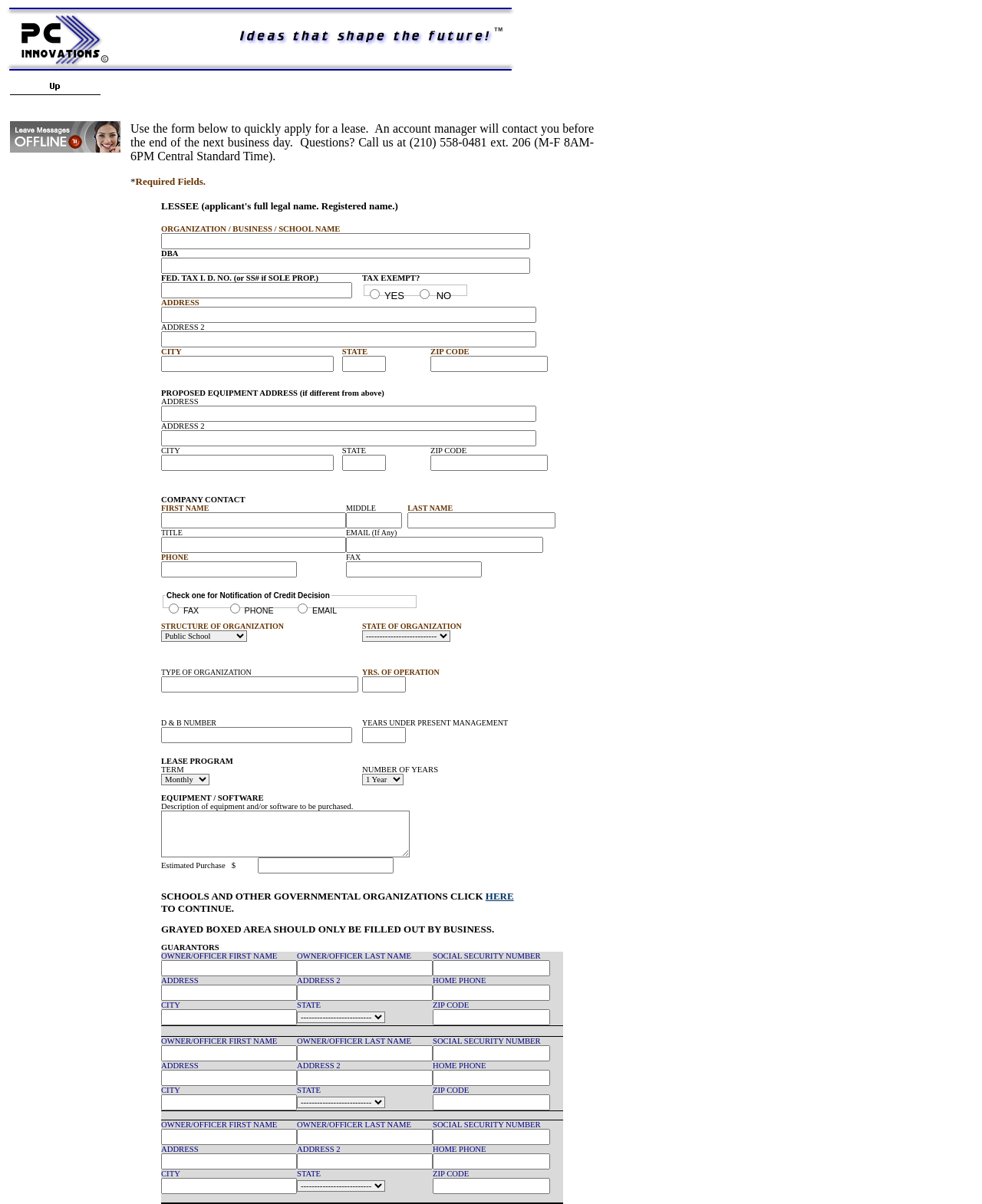How many rows are in the table for collecting organization information?
Please use the image to provide a one-word or short phrase answer.

15